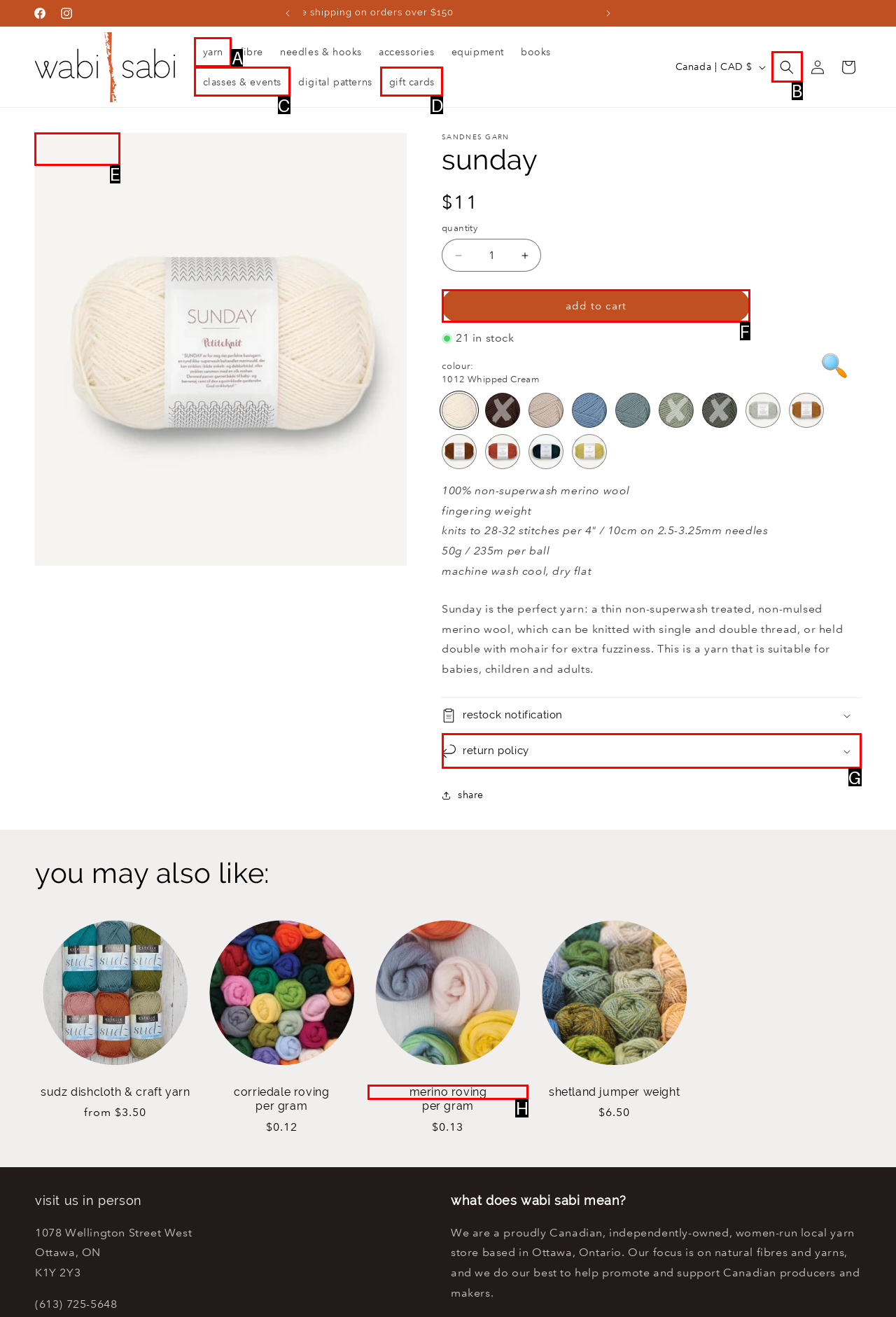Choose the UI element you need to click to carry out the task: Add 'Sunday' yarn to cart.
Respond with the corresponding option's letter.

F